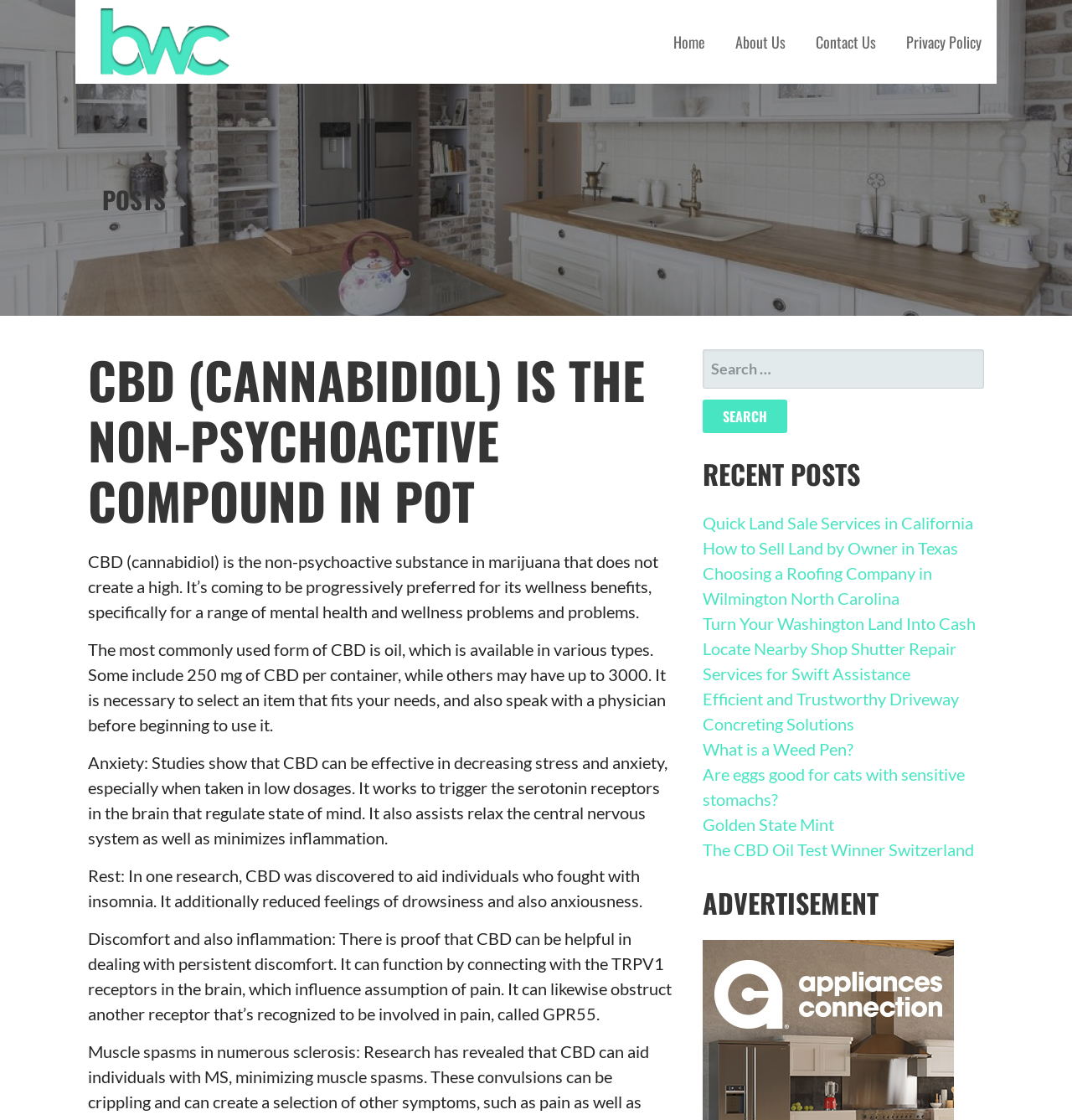Could you provide the bounding box coordinates for the portion of the screen to click to complete this instruction: "View the 'RECENT POSTS' section"?

[0.655, 0.409, 0.918, 0.438]